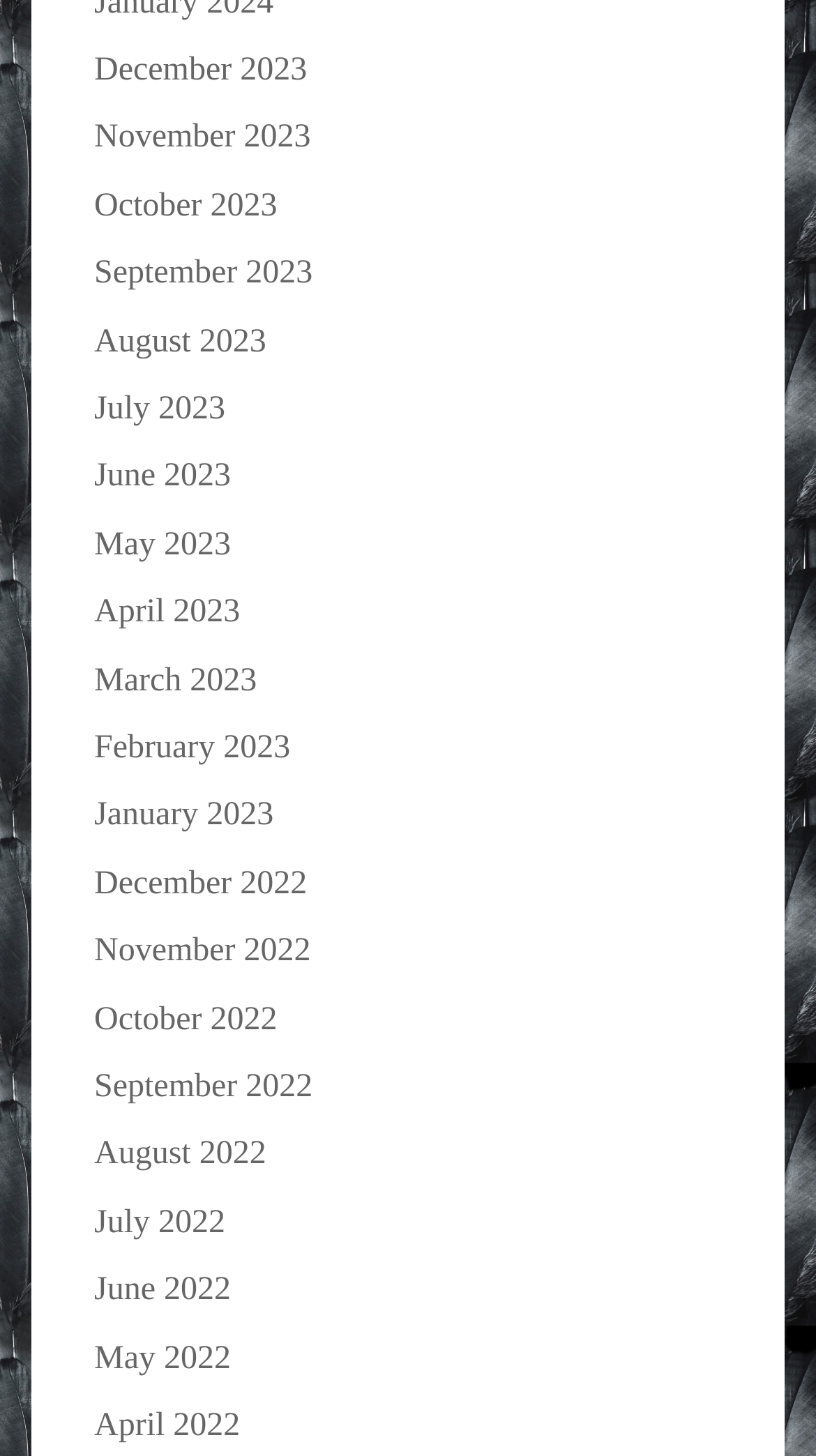Could you provide the bounding box coordinates for the portion of the screen to click to complete this instruction: "View November 2022"?

[0.115, 0.641, 0.381, 0.665]